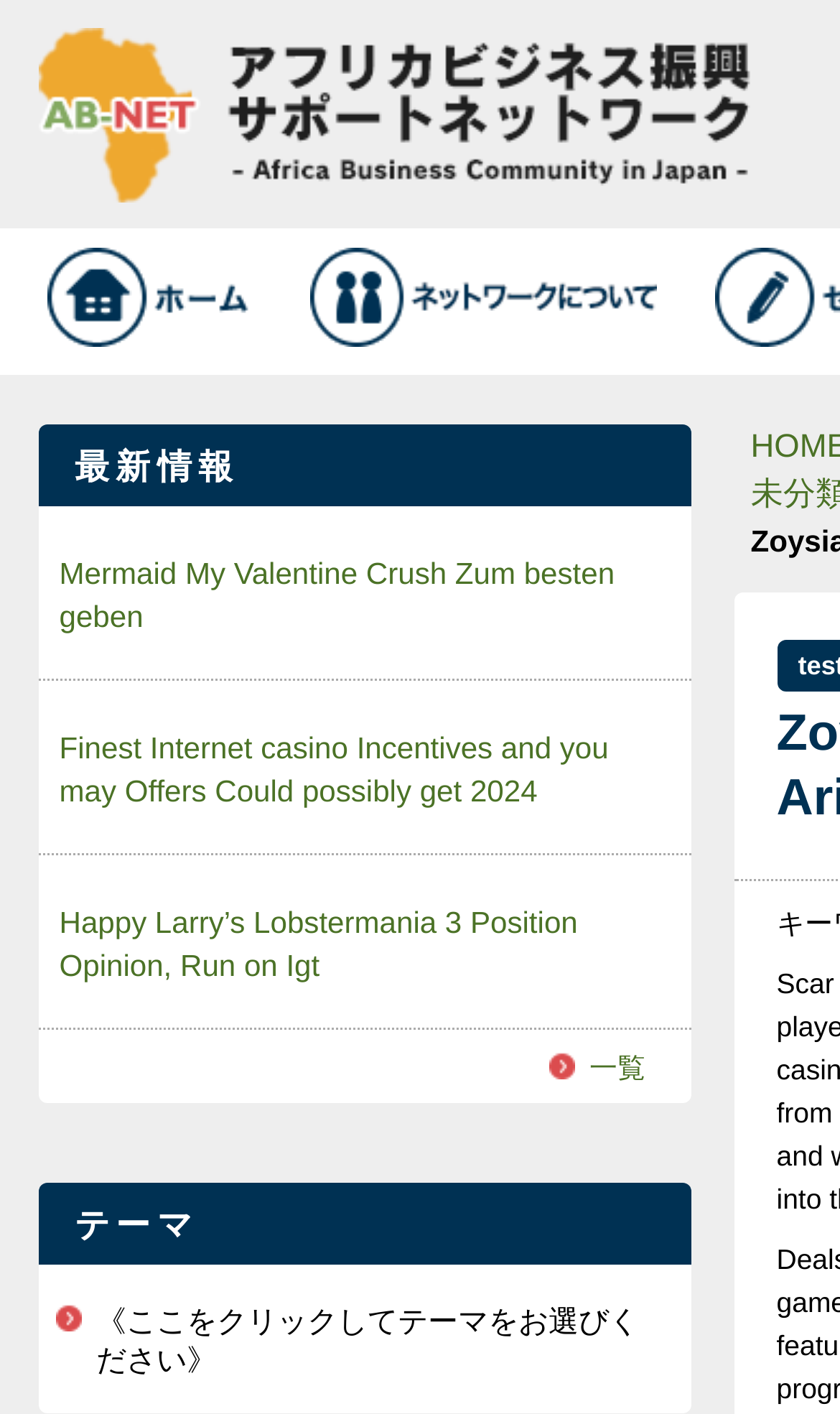Give a concise answer of one word or phrase to the question: 
How many links are under the '最新情報' heading?

3